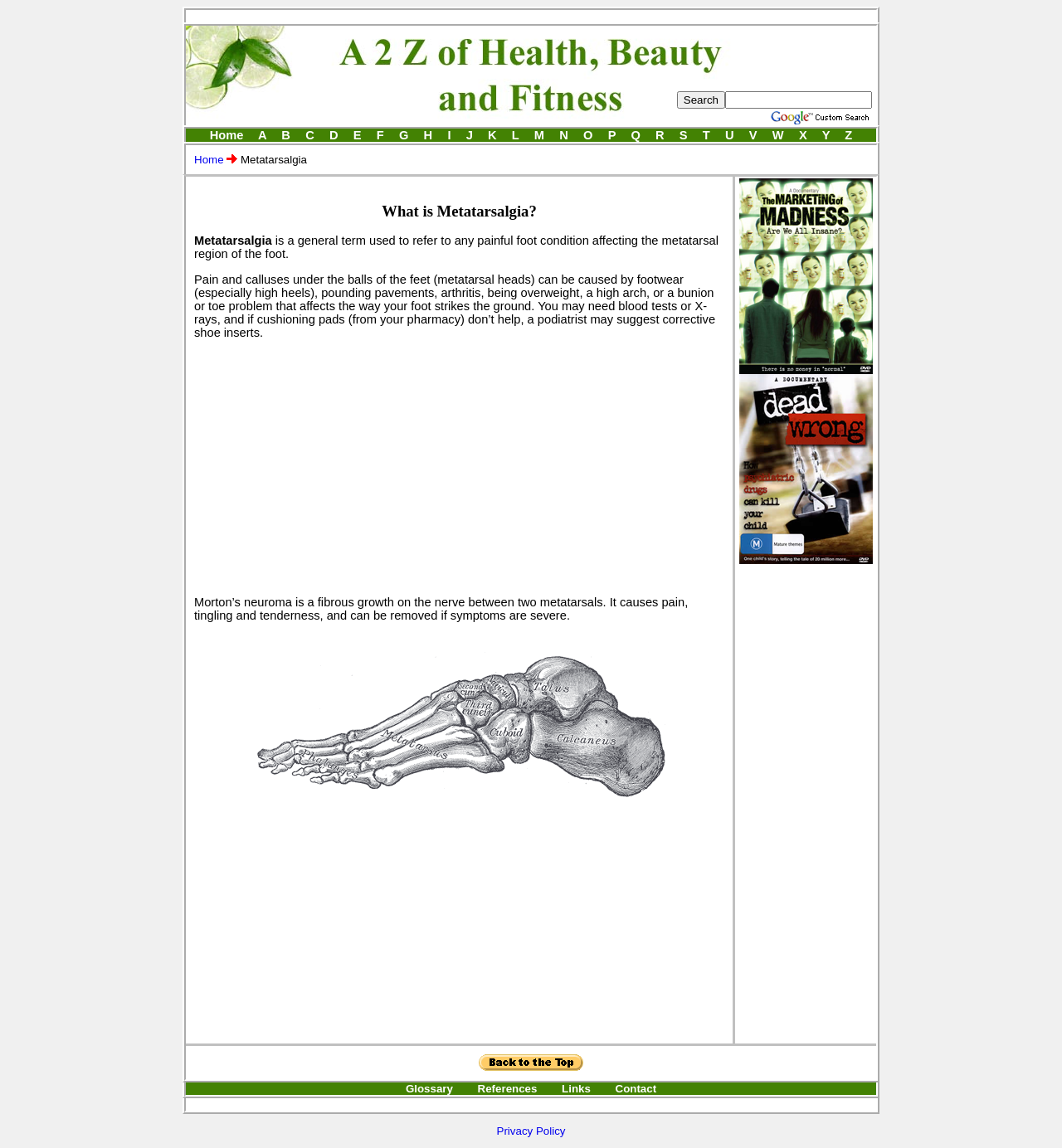What is the text of the heading in the main content area?
Based on the image, provide your answer in one word or phrase.

What is Metatarsalgia?